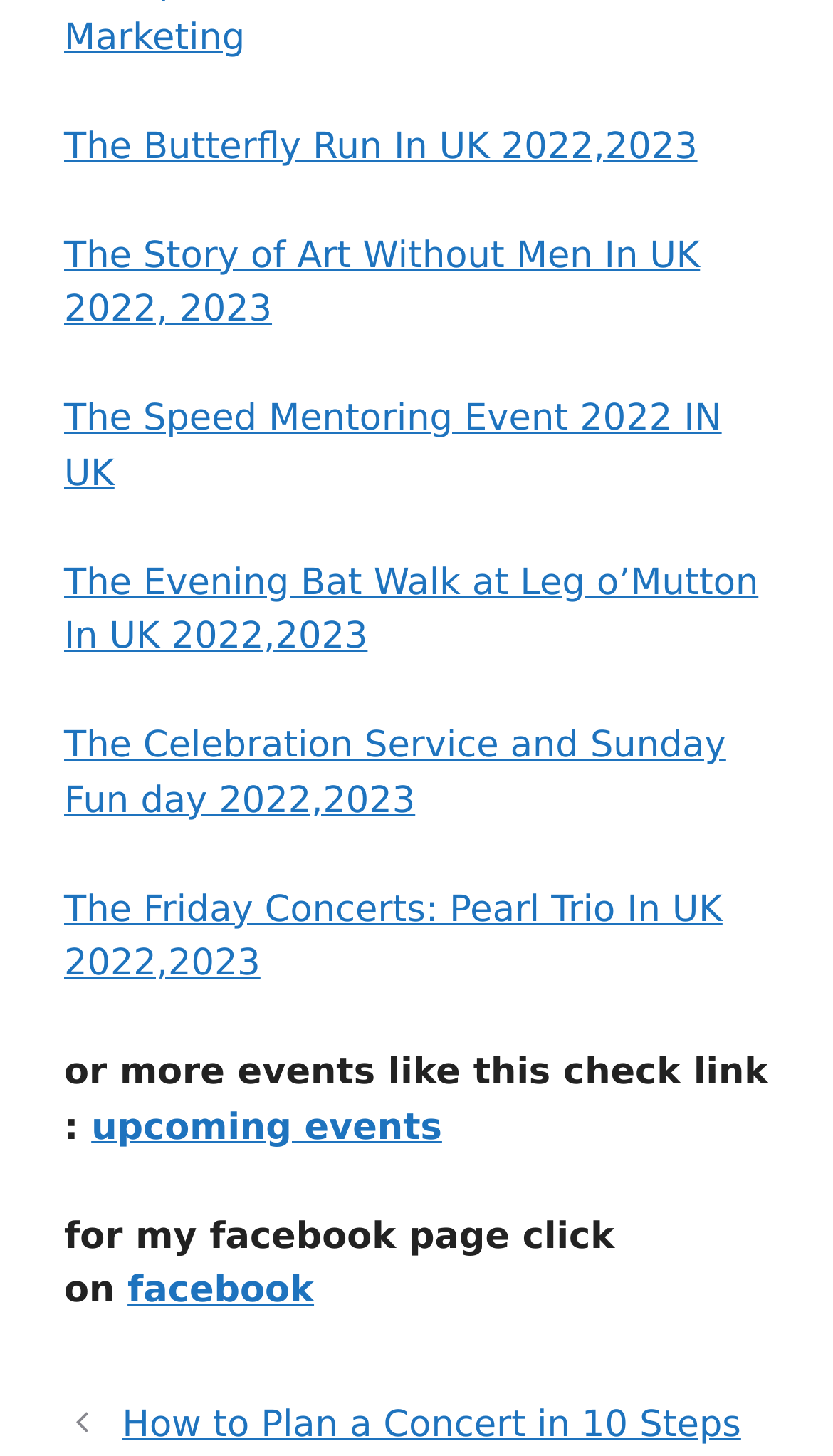Determine the bounding box coordinates for the UI element matching this description: "upcoming events".

[0.11, 0.76, 0.531, 0.789]